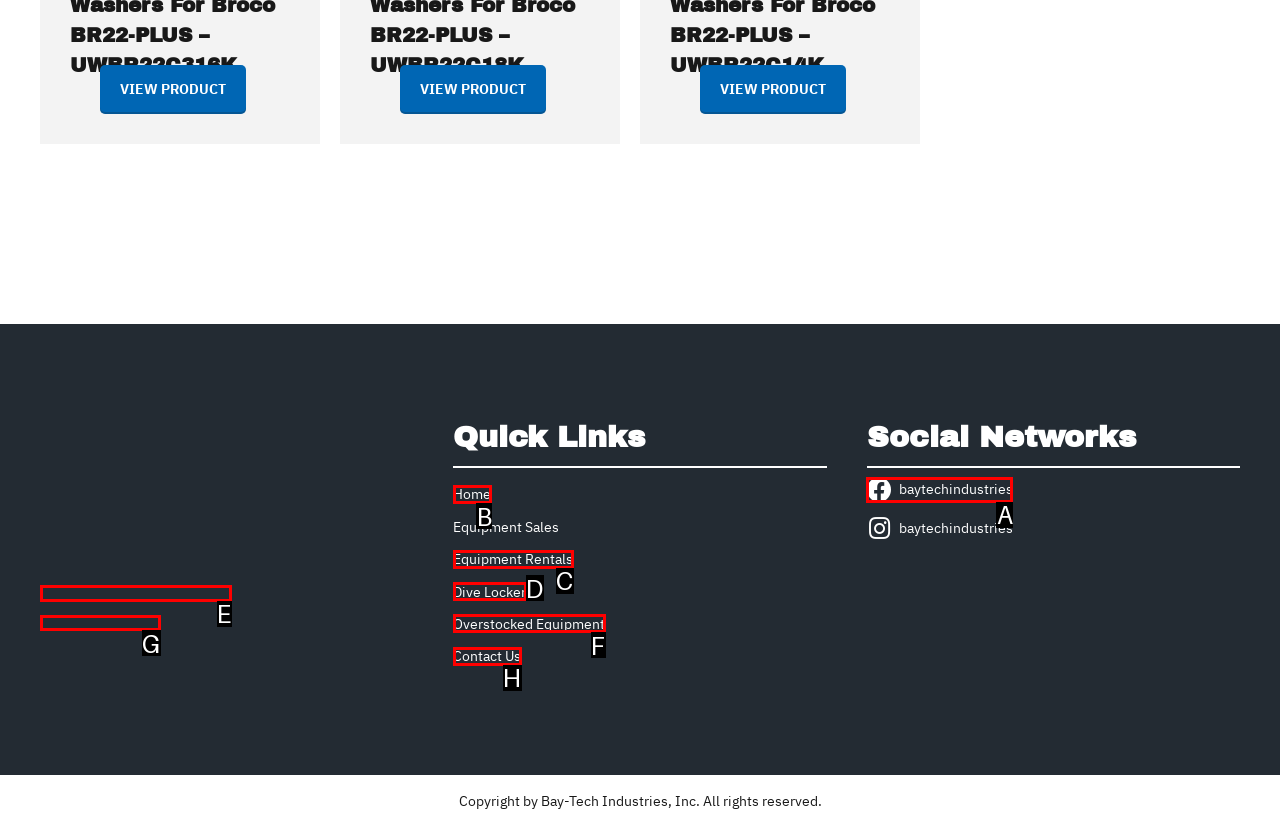Tell me which option I should click to complete the following task: Visit home page Answer with the option's letter from the given choices directly.

B